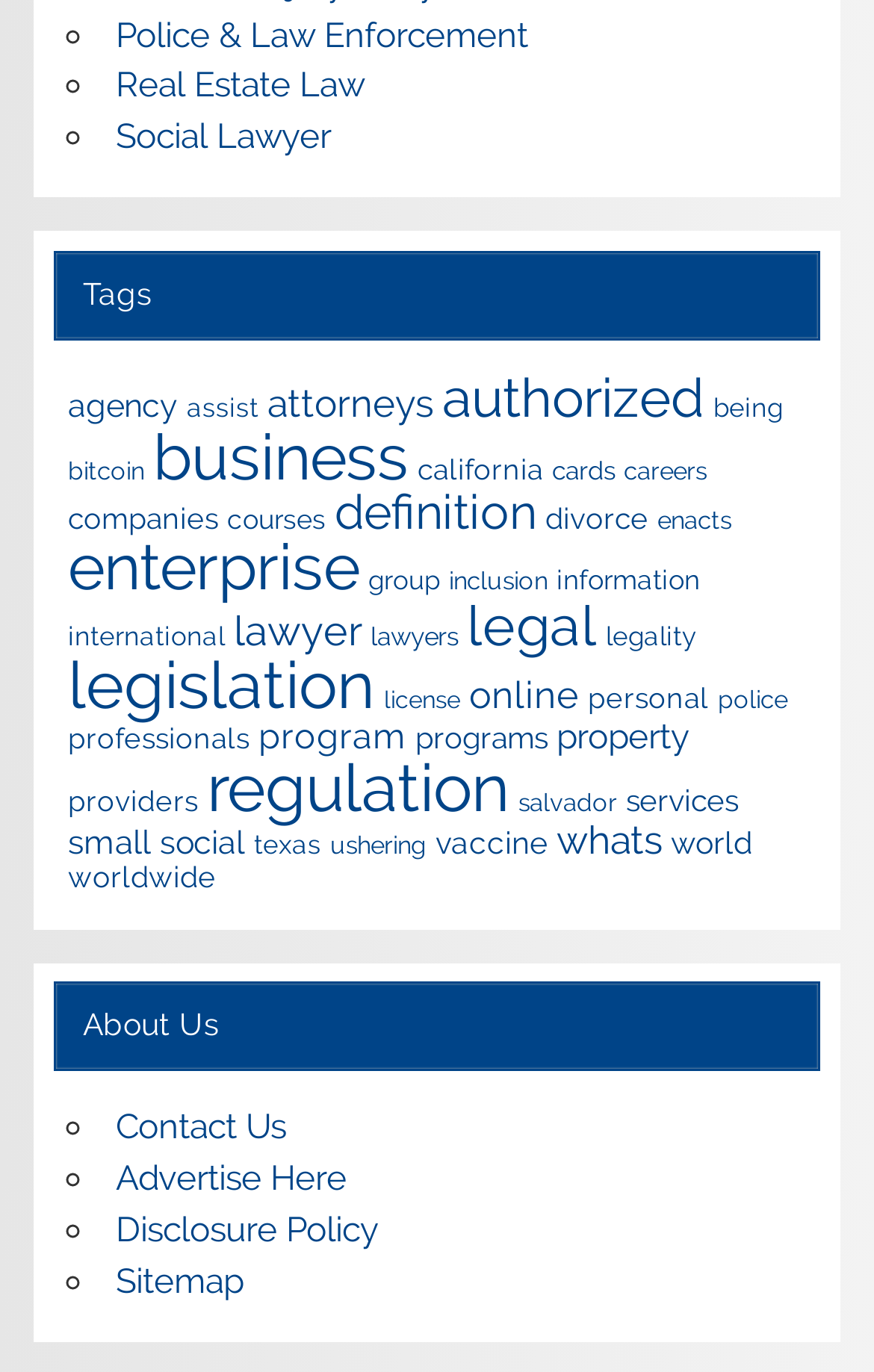Locate the bounding box coordinates of the clickable area to execute the instruction: "View attorneys". Provide the coordinates as four float numbers between 0 and 1, represented as [left, top, right, bottom].

[0.306, 0.277, 0.496, 0.31]